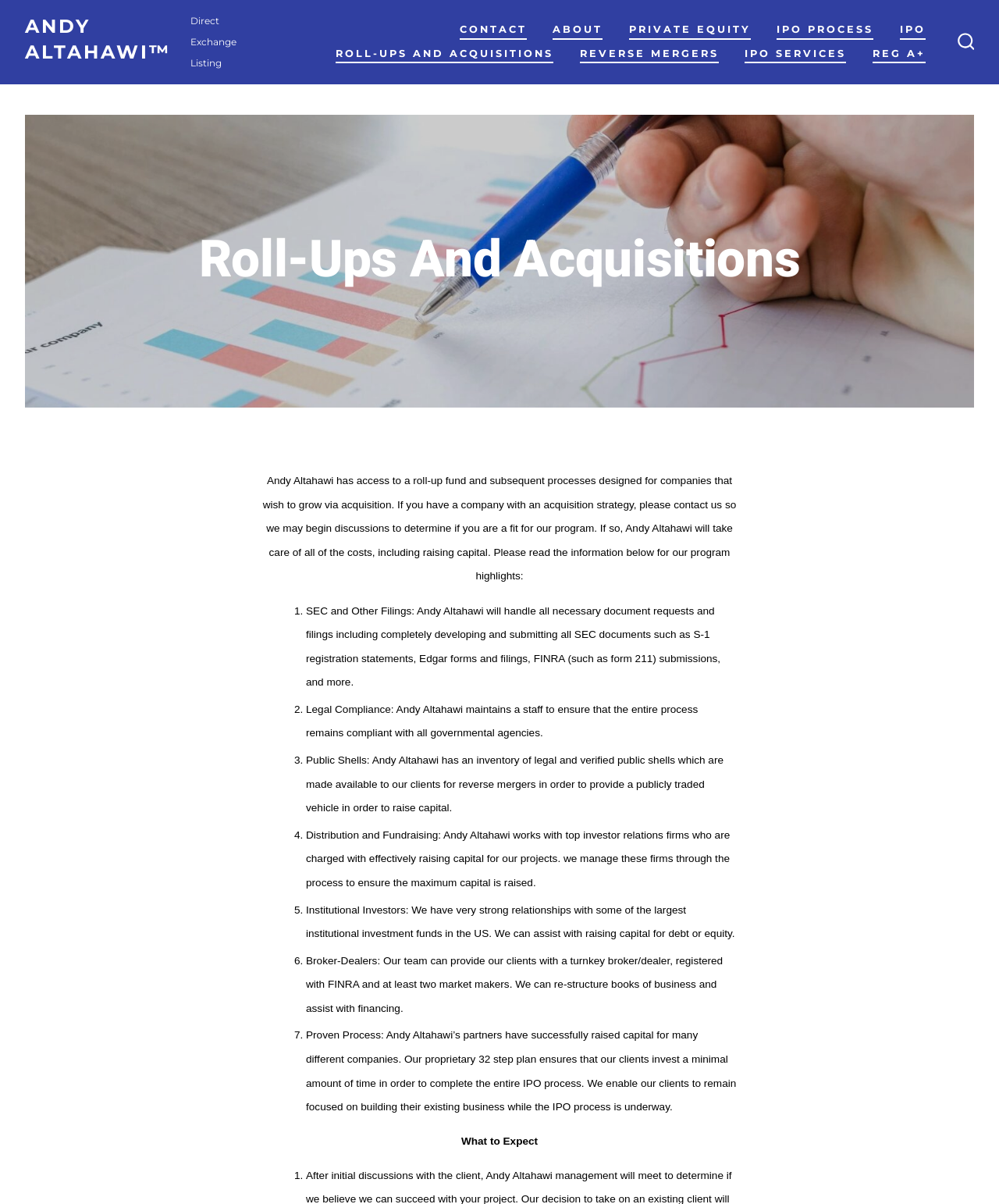Provide a short, one-word or phrase answer to the question below:
What is Andy Altahawi's expertise?

Acquisitions